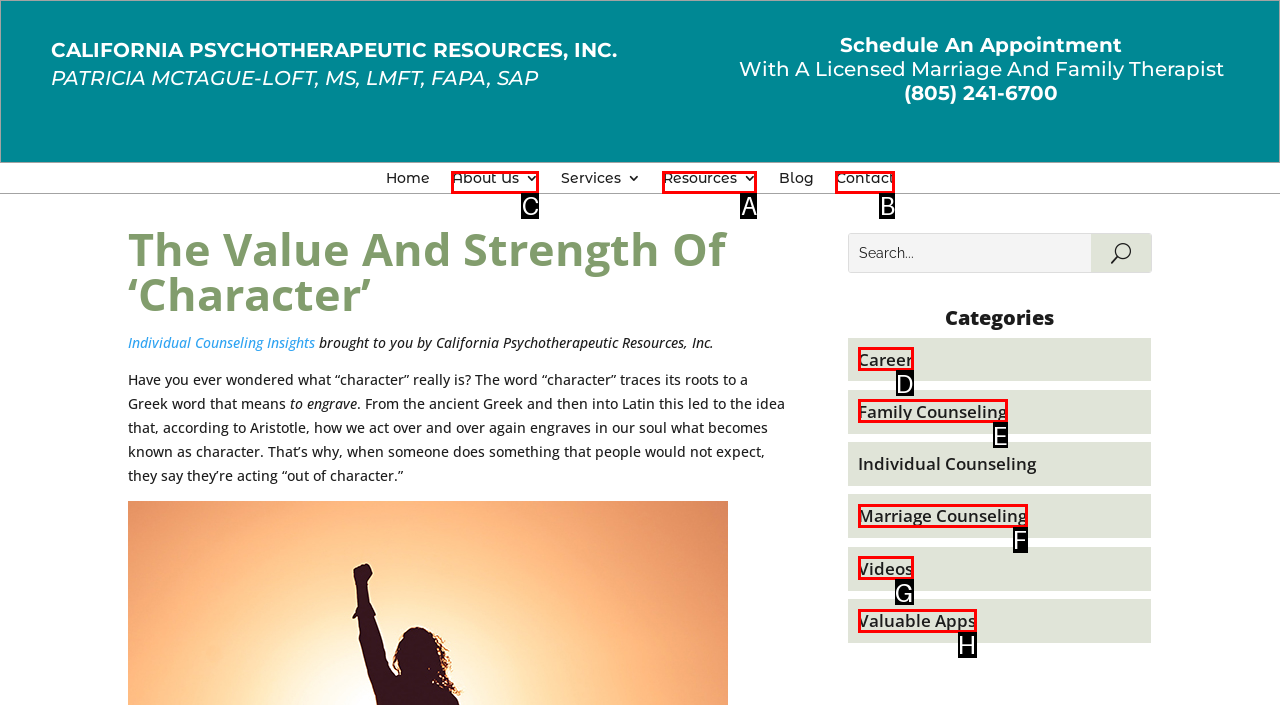Determine which element should be clicked for this task: contact WDG for more information
Answer with the letter of the selected option.

None